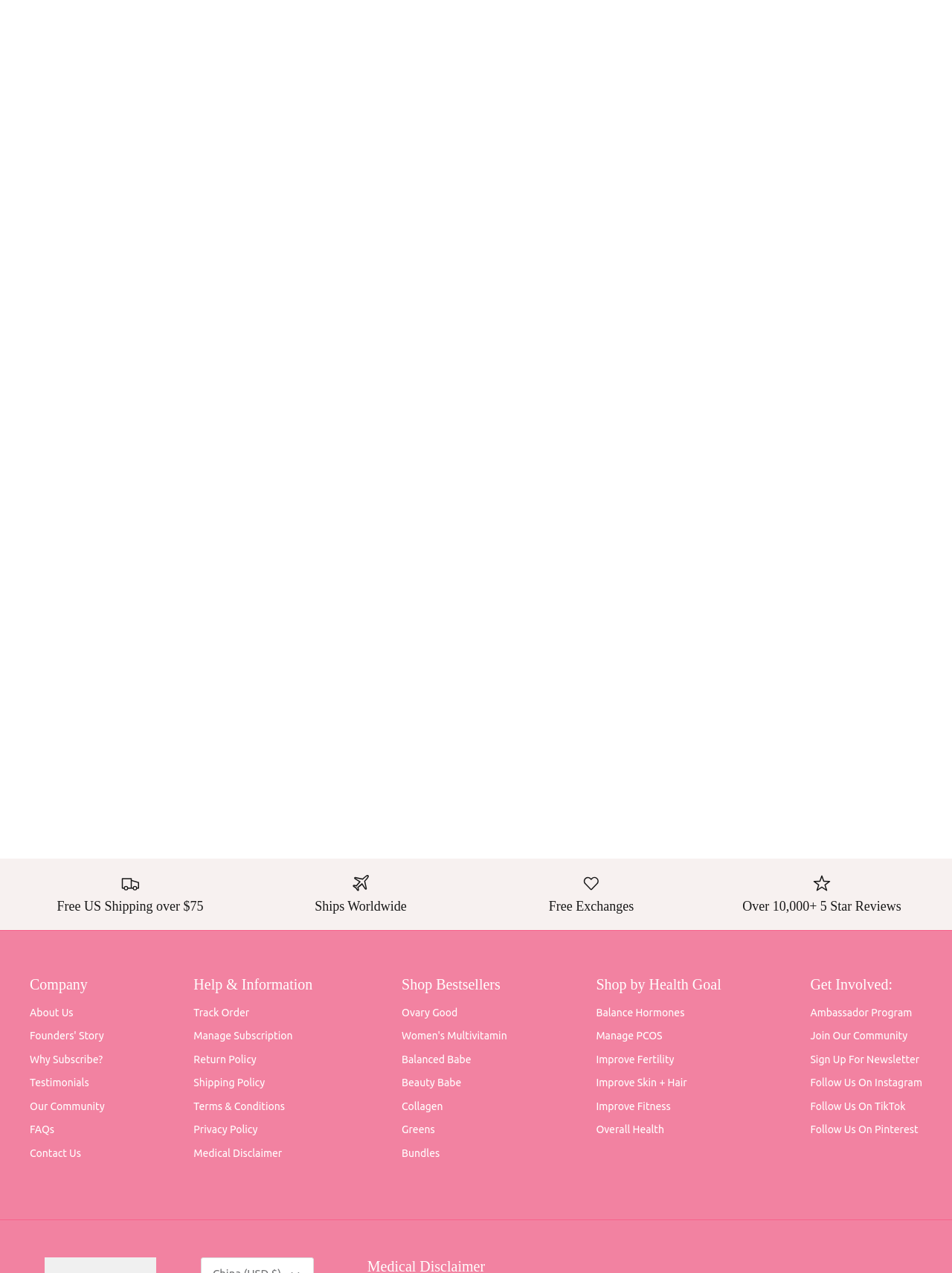Determine the coordinates of the bounding box that should be clicked to complete the instruction: "Explore Whipped Ricotta & Raspberry Jam Toasts recipe". The coordinates should be represented by four float numbers between 0 and 1: [left, top, right, bottom].

[0.68, 0.259, 0.943, 0.272]